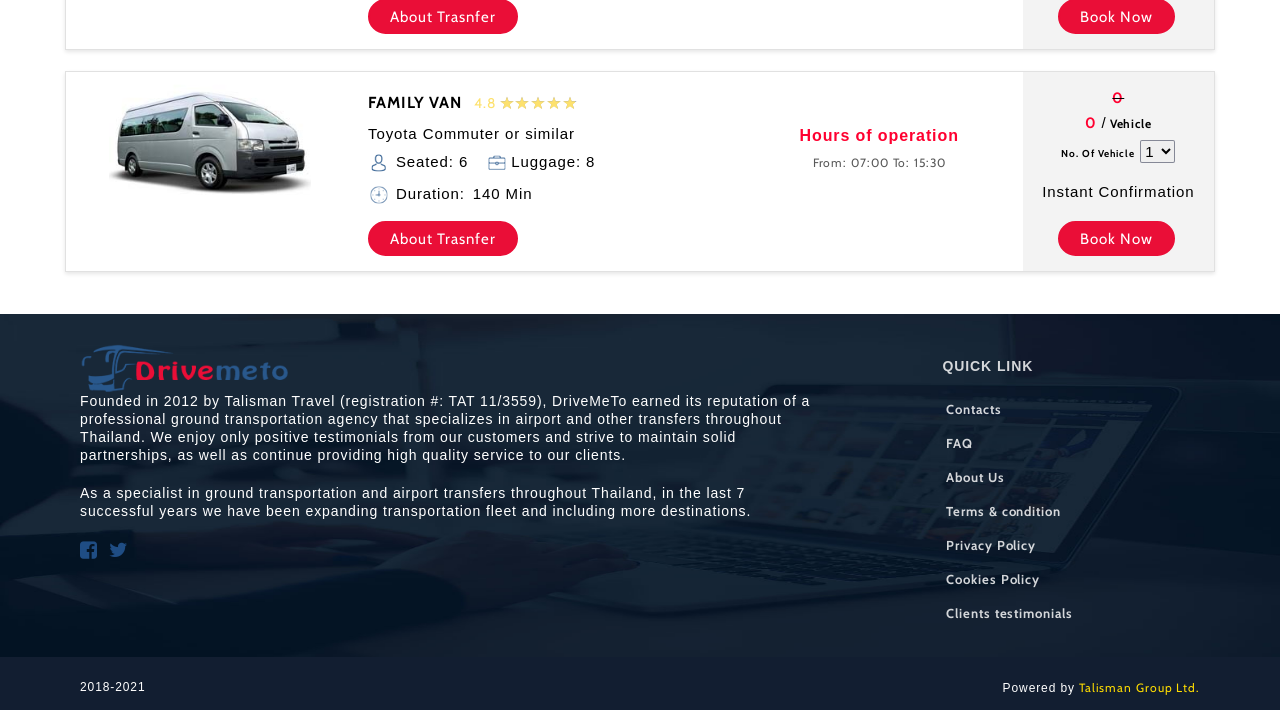Give the bounding box coordinates for the element described as: "Terms & condition".

[0.736, 0.699, 0.937, 0.739]